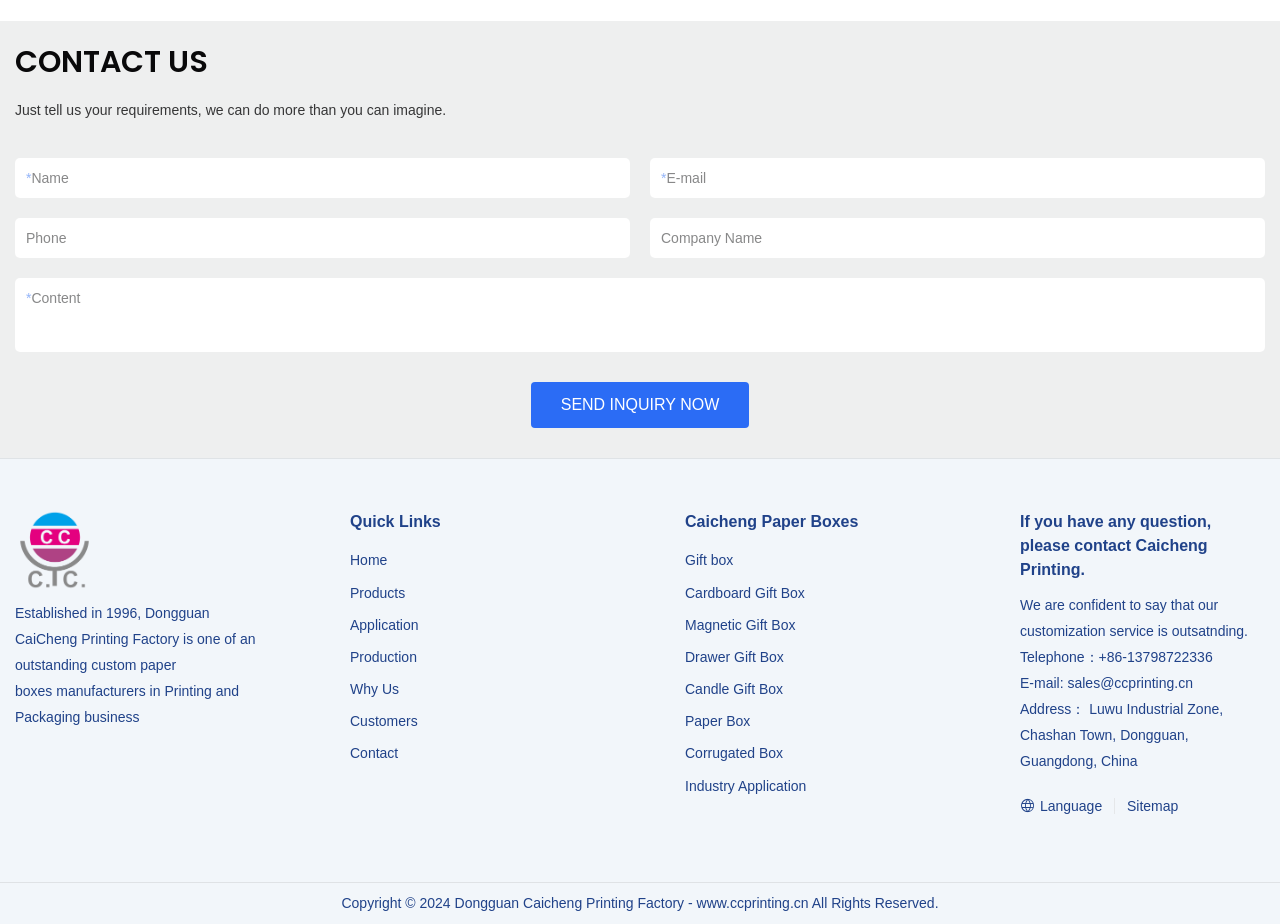With reference to the screenshot, provide a detailed response to the question below:
What is the purpose of the form?

I inferred the purpose of the form by looking at the StaticText element with the text 'CONTACT US' and the presence of textboxes for Name, E-mail, Phone, Company Name, and Content, which suggests that the form is for contacting the company.